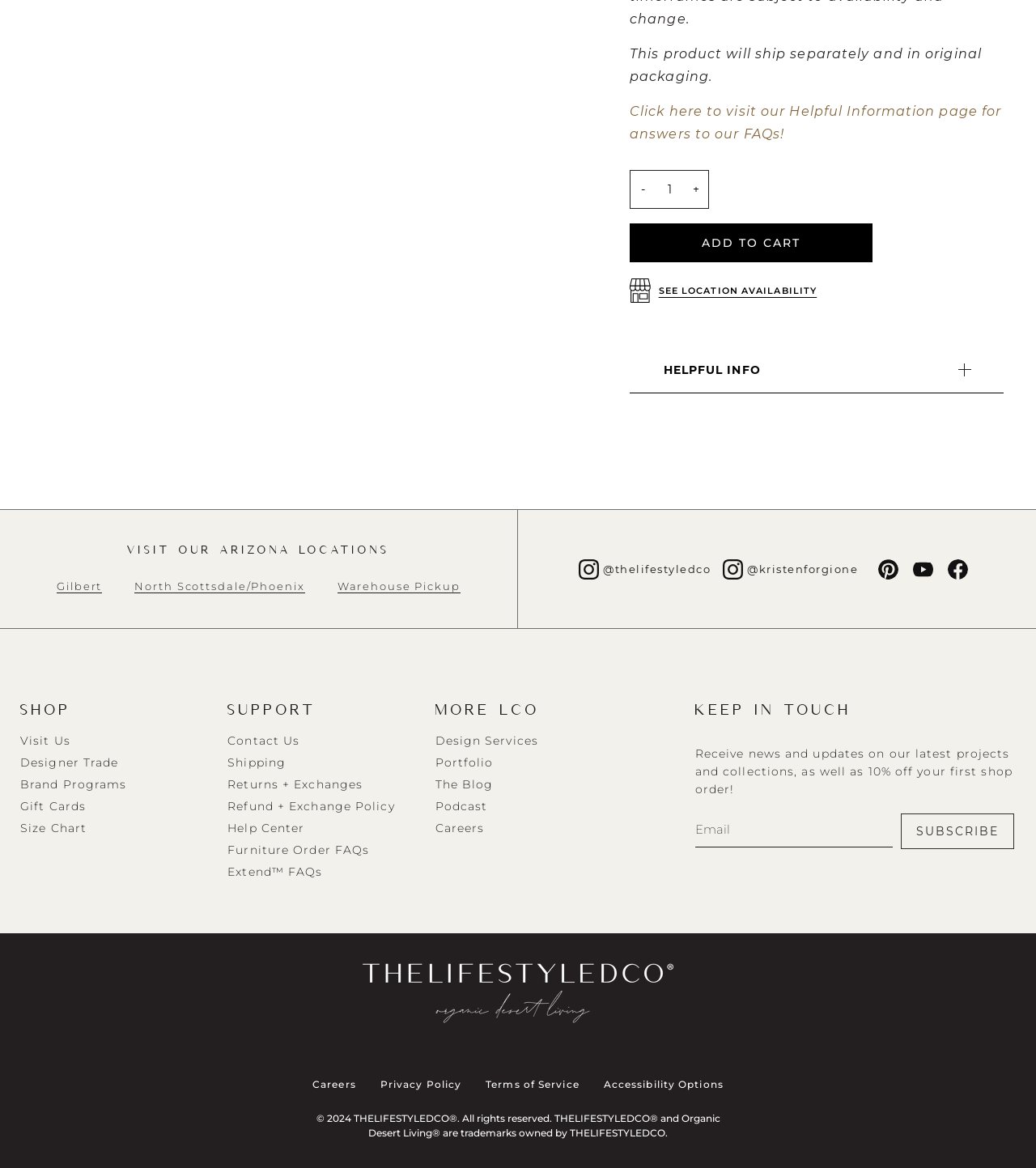Please identify the coordinates of the bounding box that should be clicked to fulfill this instruction: "Click the 'ADD TO CART' button".

[0.608, 0.192, 0.842, 0.225]